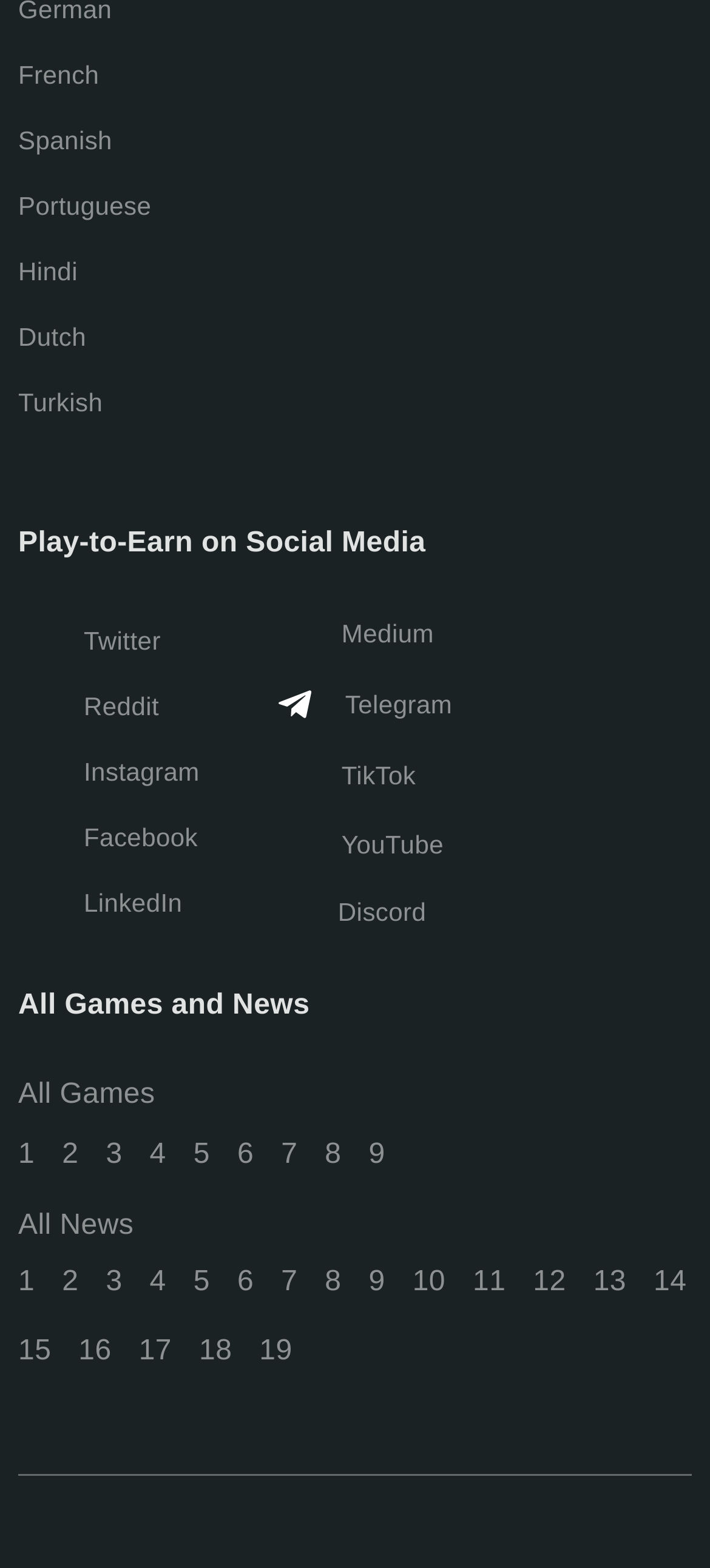Respond to the question with just a single word or phrase: 
What languages are supported on this website?

French, Spanish, Portuguese, Hindi, Dutch, Turkish